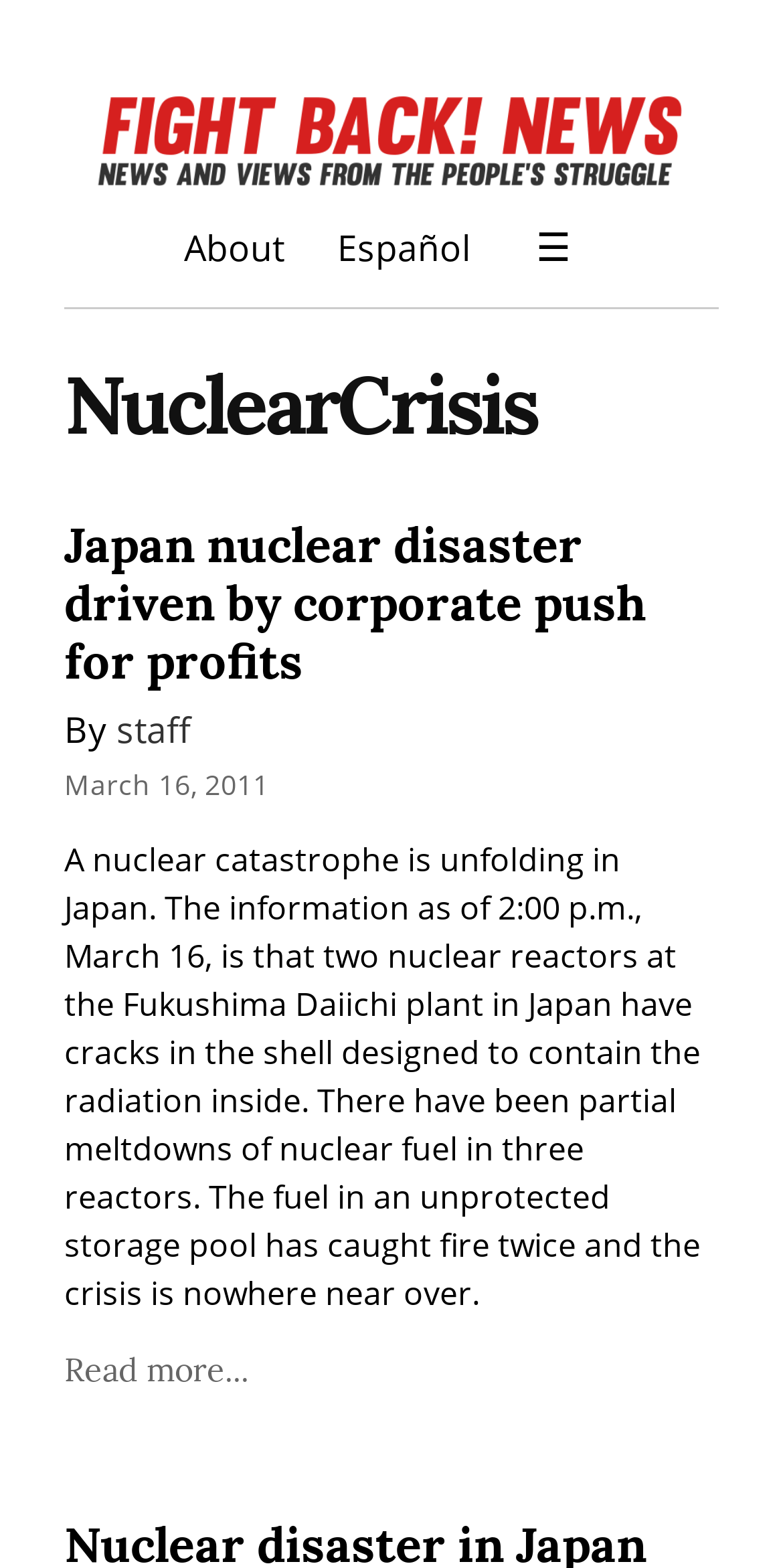Provide a brief response using a word or short phrase to this question:
What is the name of the news website?

Fight Back! News